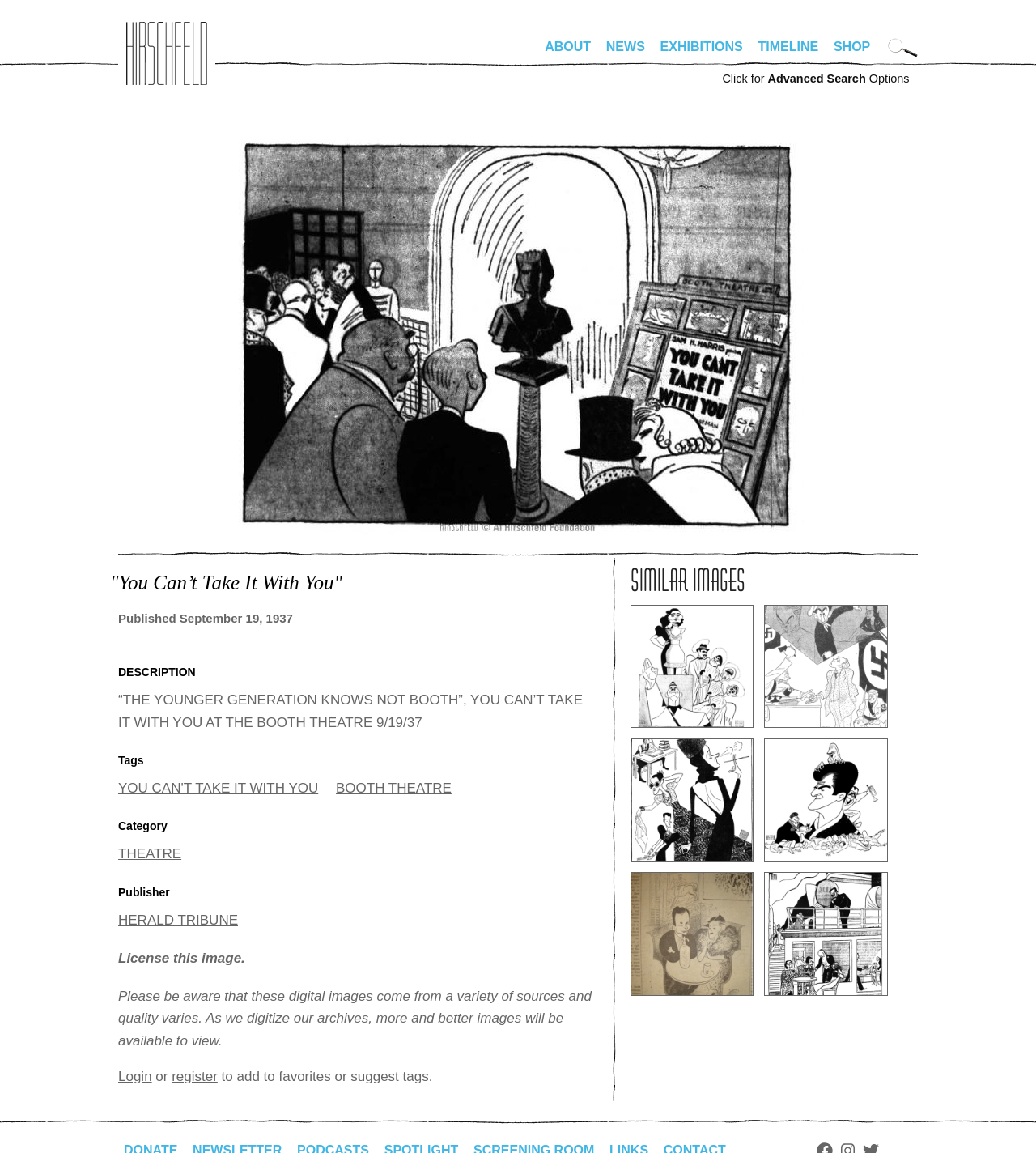Find and indicate the bounding box coordinates of the region you should select to follow the given instruction: "Search for artwork".

[0.697, 0.062, 0.878, 0.074]